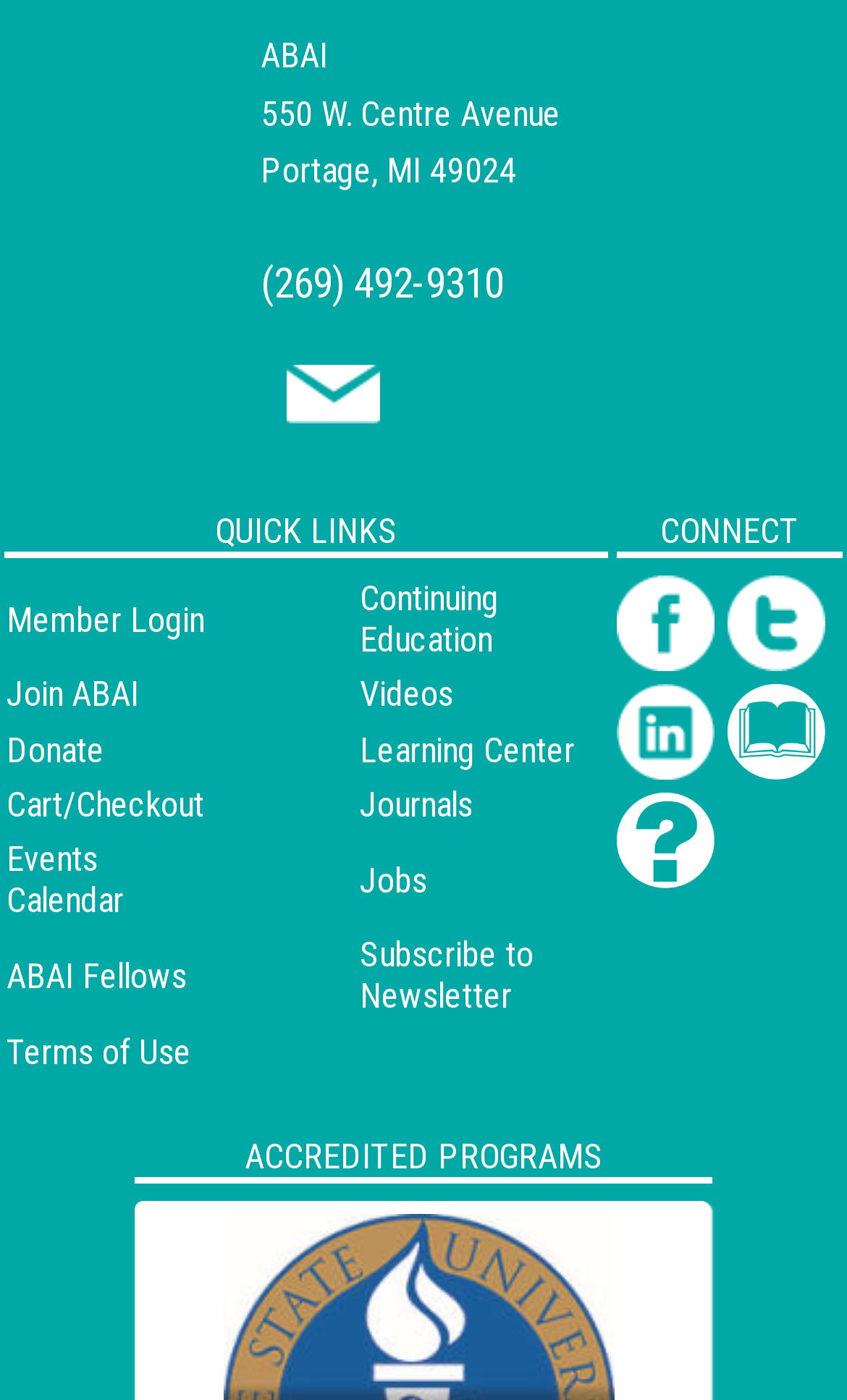Determine the bounding box coordinates of the region that needs to be clicked to achieve the task: "Click the 'Member Login' link".

[0.005, 0.411, 0.422, 0.48]